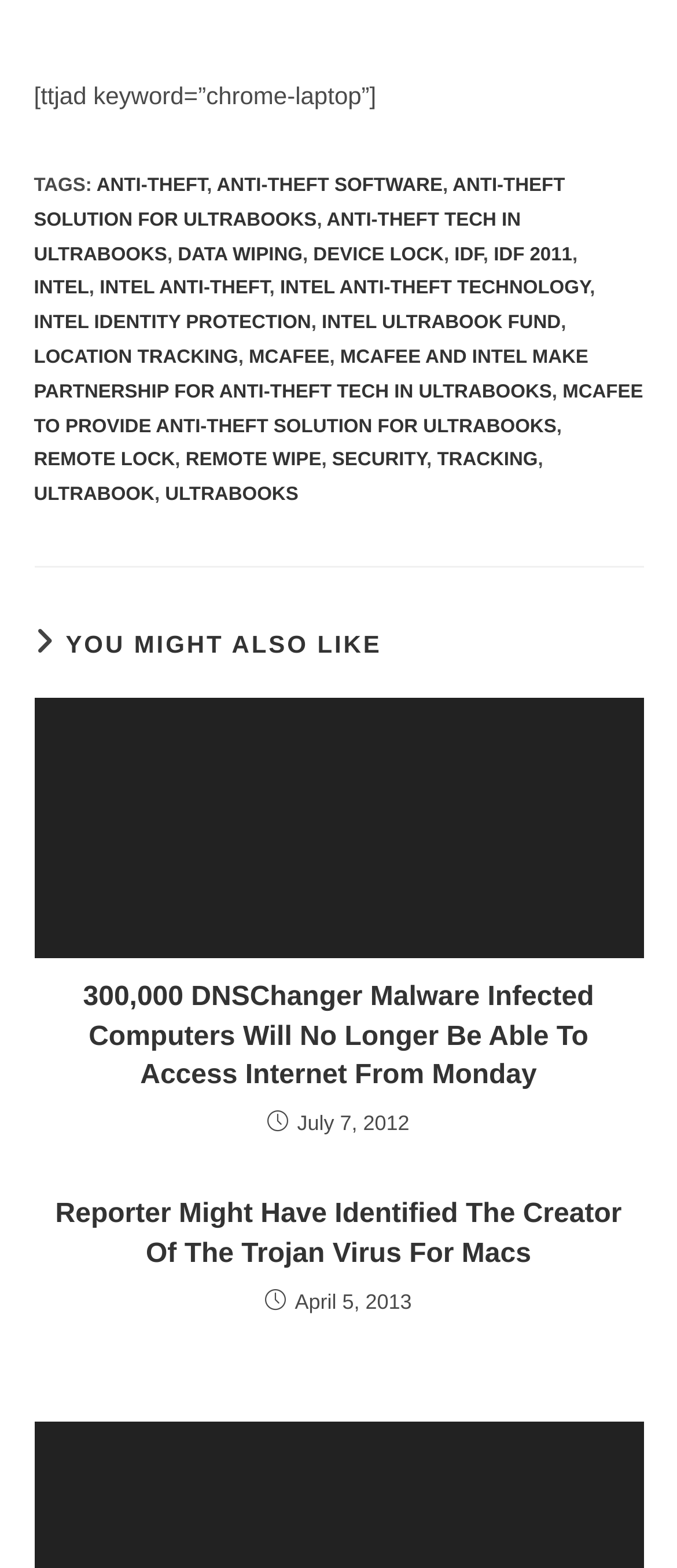Locate the bounding box coordinates of the UI element described by: "Accept all cookies". Provide the coordinates as four float numbers between 0 and 1, formatted as [left, top, right, bottom].

None